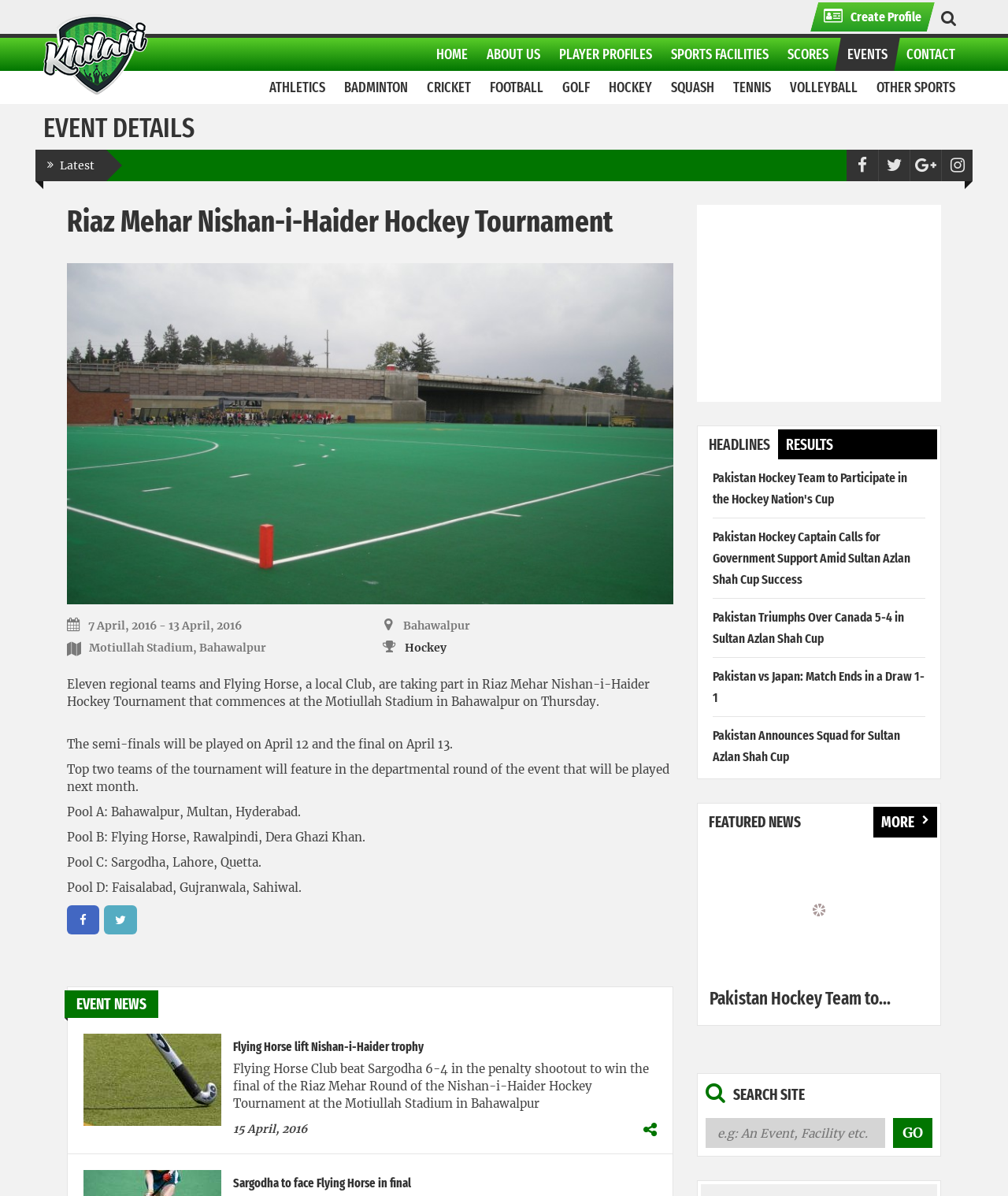What is the name of the club that won the Nishan-i-Haider trophy?
Provide a detailed answer to the question, using the image to inform your response.

I found the answer by reading the text 'Flying Horse Club beat Sargodha 6-4 in the penalty shootout to win the final of the Riaz Mehar Round of the Nishan-i-Haider Hockey Tournament...' in the article section of the webpage, which provides the name of the club that won the trophy.